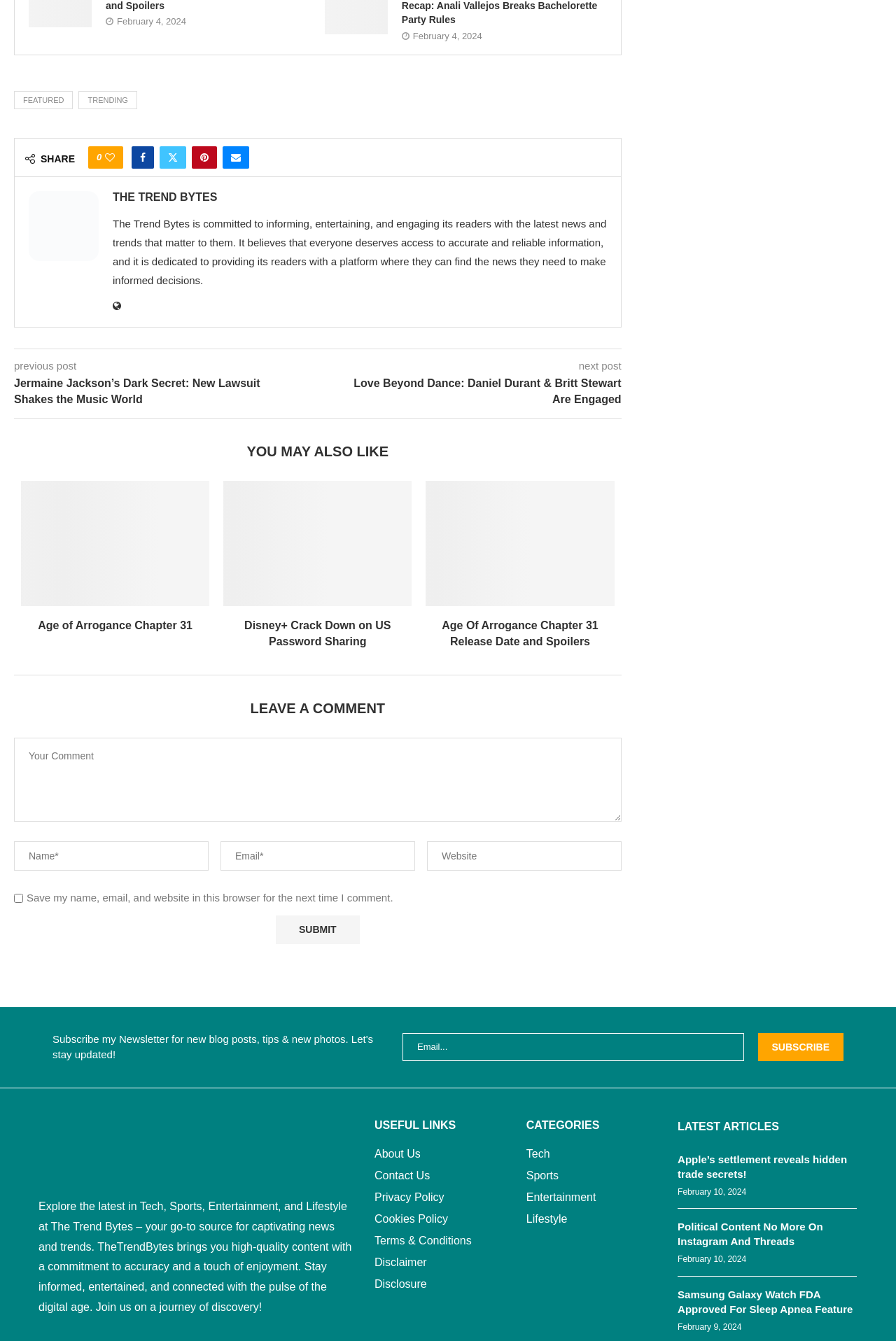Please locate the bounding box coordinates for the element that should be clicked to achieve the following instruction: "Subscribe to the newsletter". Ensure the coordinates are given as four float numbers between 0 and 1, i.e., [left, top, right, bottom].

[0.846, 0.771, 0.941, 0.791]